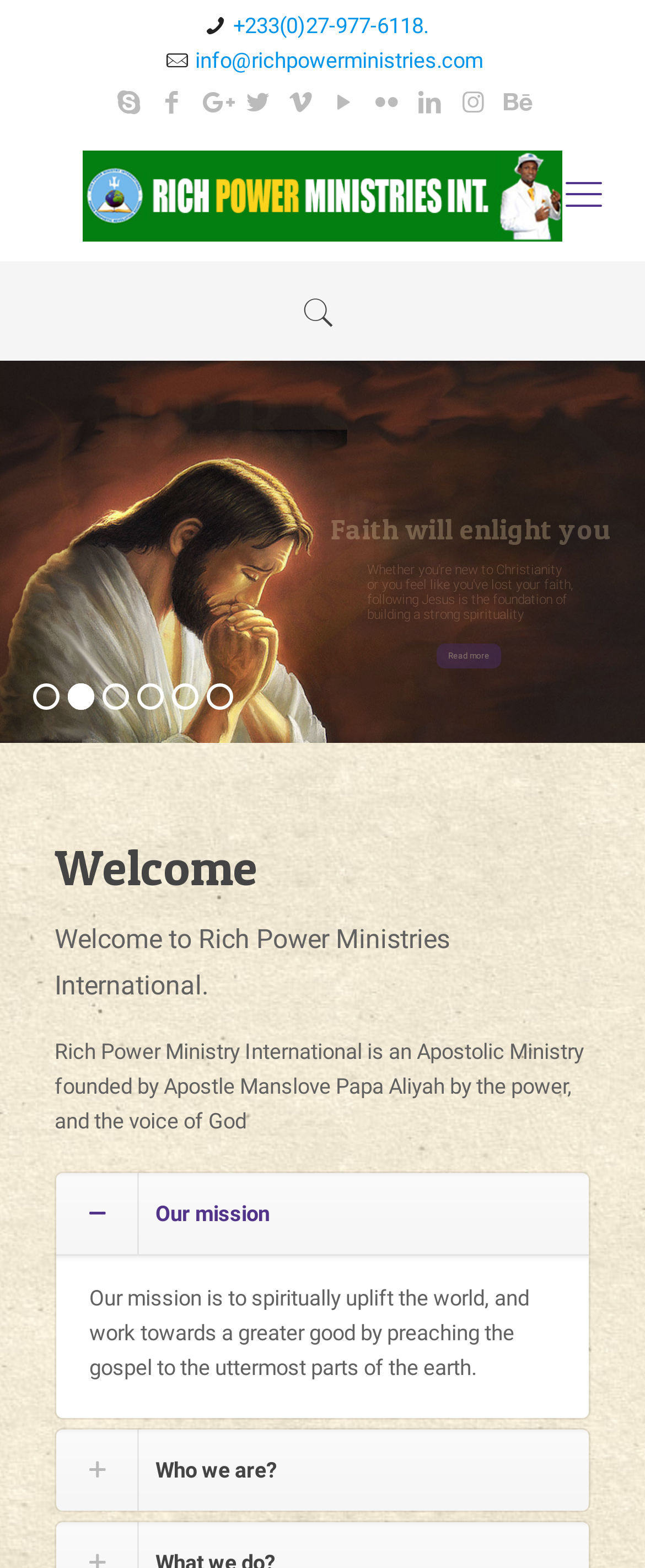Respond to the following query with just one word or a short phrase: 
What is the mission of Rich Power Ministries International?

To spiritually uplift the world